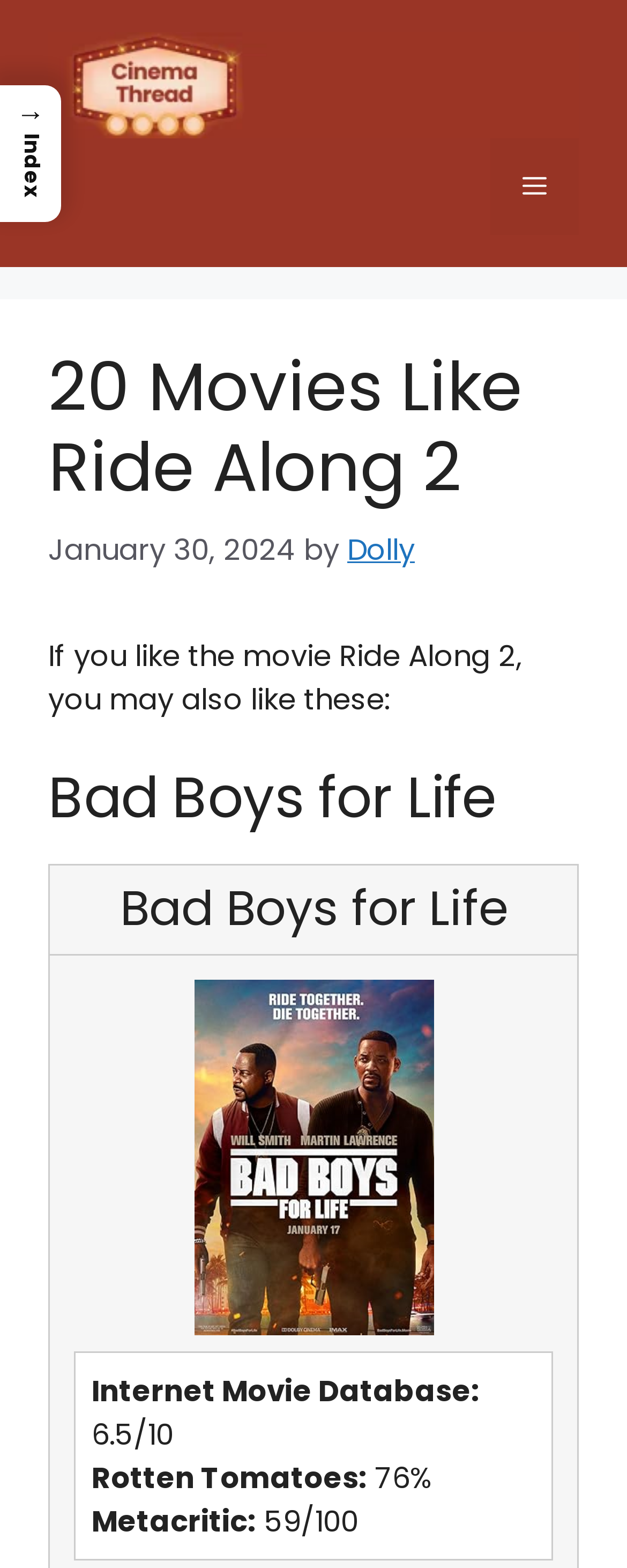Based on the element description: "parent_node: Share this page", identify the bounding box coordinates for this UI element. The coordinates must be four float numbers between 0 and 1, listed as [left, top, right, bottom].

None